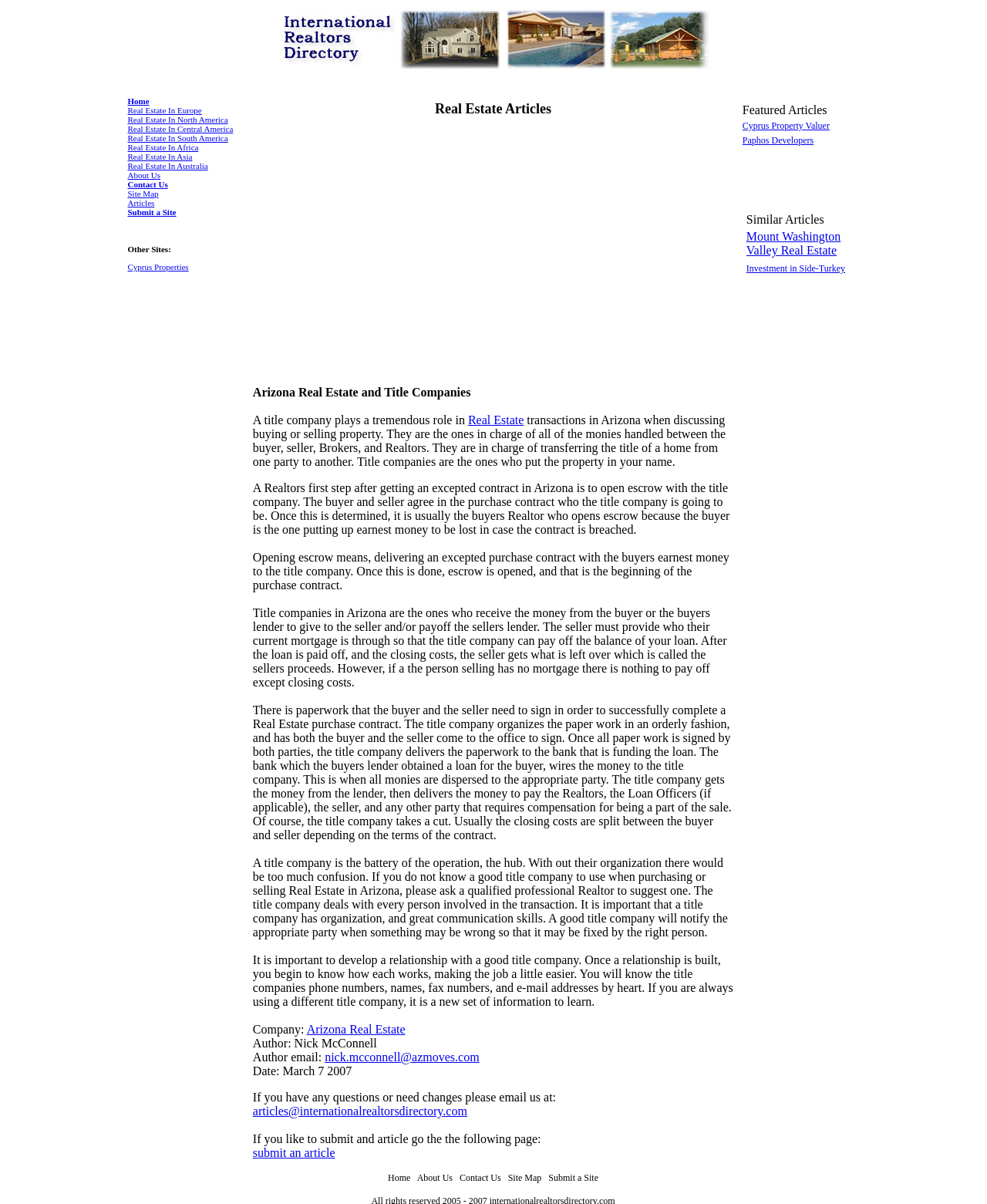Could you find the bounding box coordinates of the clickable area to complete this instruction: "Submit a site"?

[0.129, 0.172, 0.178, 0.18]